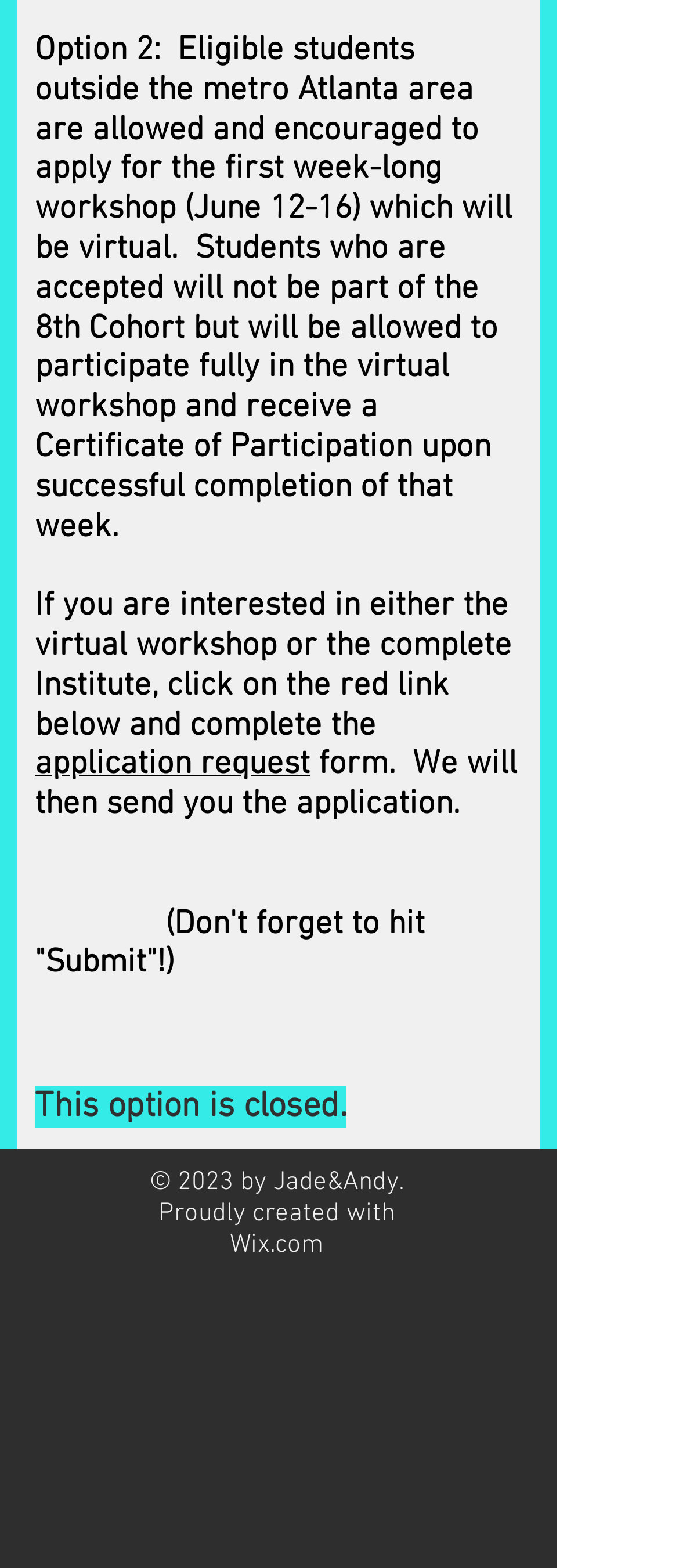Based on the image, give a detailed response to the question: What is the first week-long workshop date?

The first week-long workshop date is mentioned in the StaticText element with ID 445, which states 'Eligible students outside the metro Atlanta area are allowed and encouraged to apply for the first week-long workshop (June 12-16) which will be virtual.'